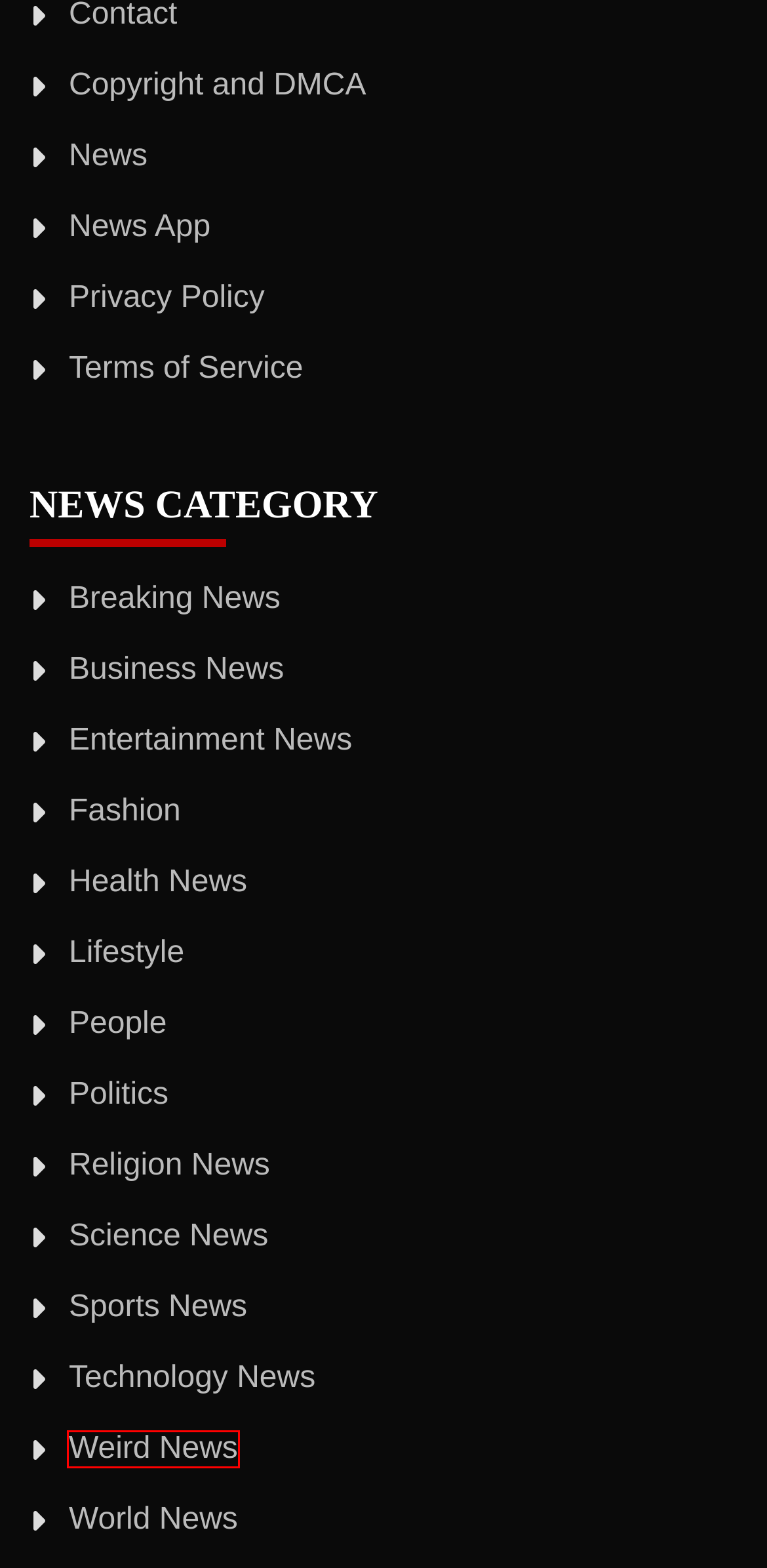You are provided with a screenshot of a webpage highlighting a UI element with a red bounding box. Choose the most suitable webpage description that matches the new page after clicking the element in the bounding box. Here are the candidates:
A. Fashion - TDPel Media
B. Business News - TDPel Media
C. Religion News - TDPel Media
D. Lifestyle - TDPel Media
E. Weird News - TDPel Media
F. Technology News - TDPel Media
G. World News - TDPel Media
H. People - TDPel Media

E